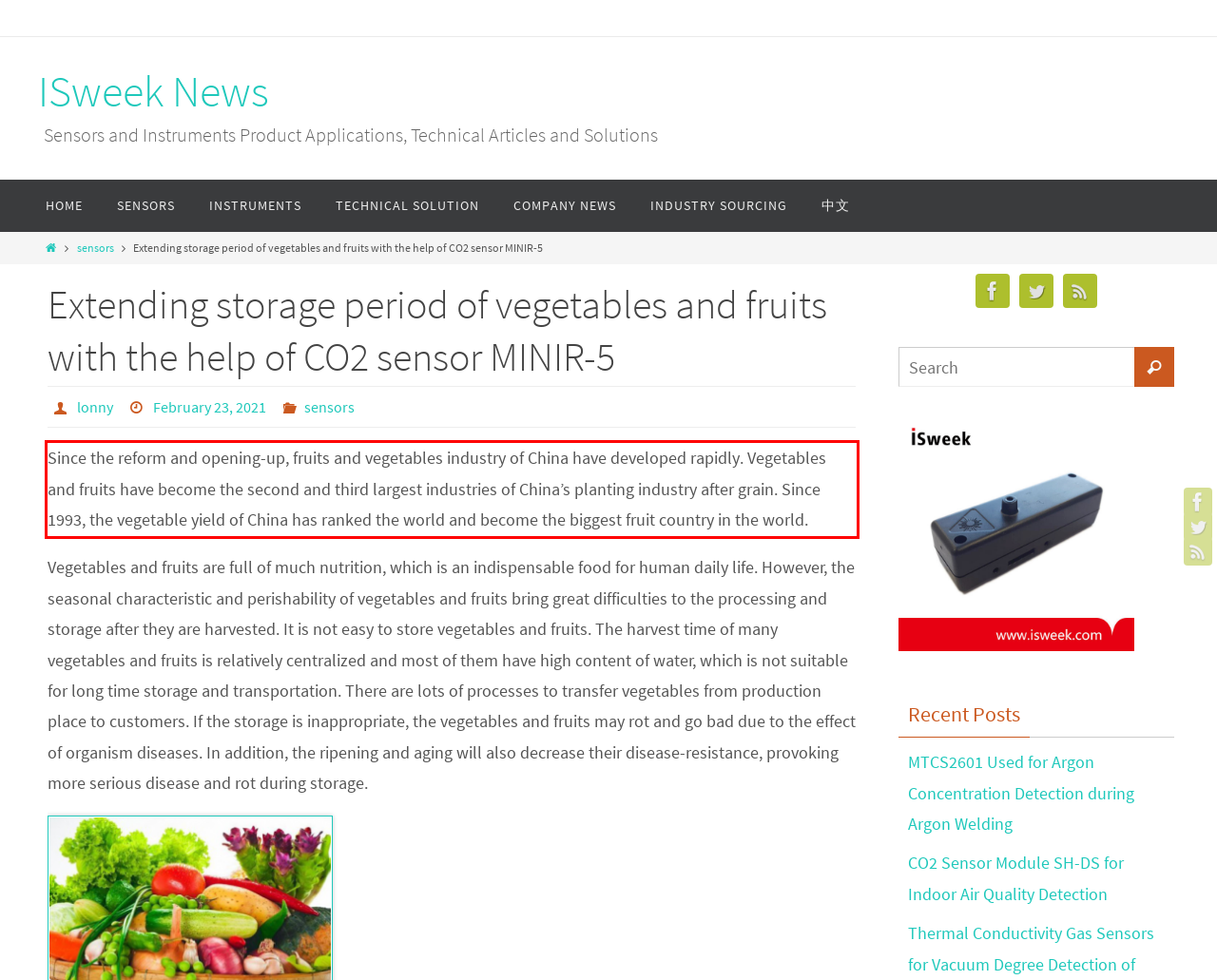Identify the text inside the red bounding box on the provided webpage screenshot by performing OCR.

Since the reform and opening-up, fruits and vegetables industry of China have developed rapidly. Vegetables and fruits have become the second and third largest industries of China’s planting industry after grain. Since 1993, the vegetable yield of China has ranked the world and become the biggest fruit country in the world.